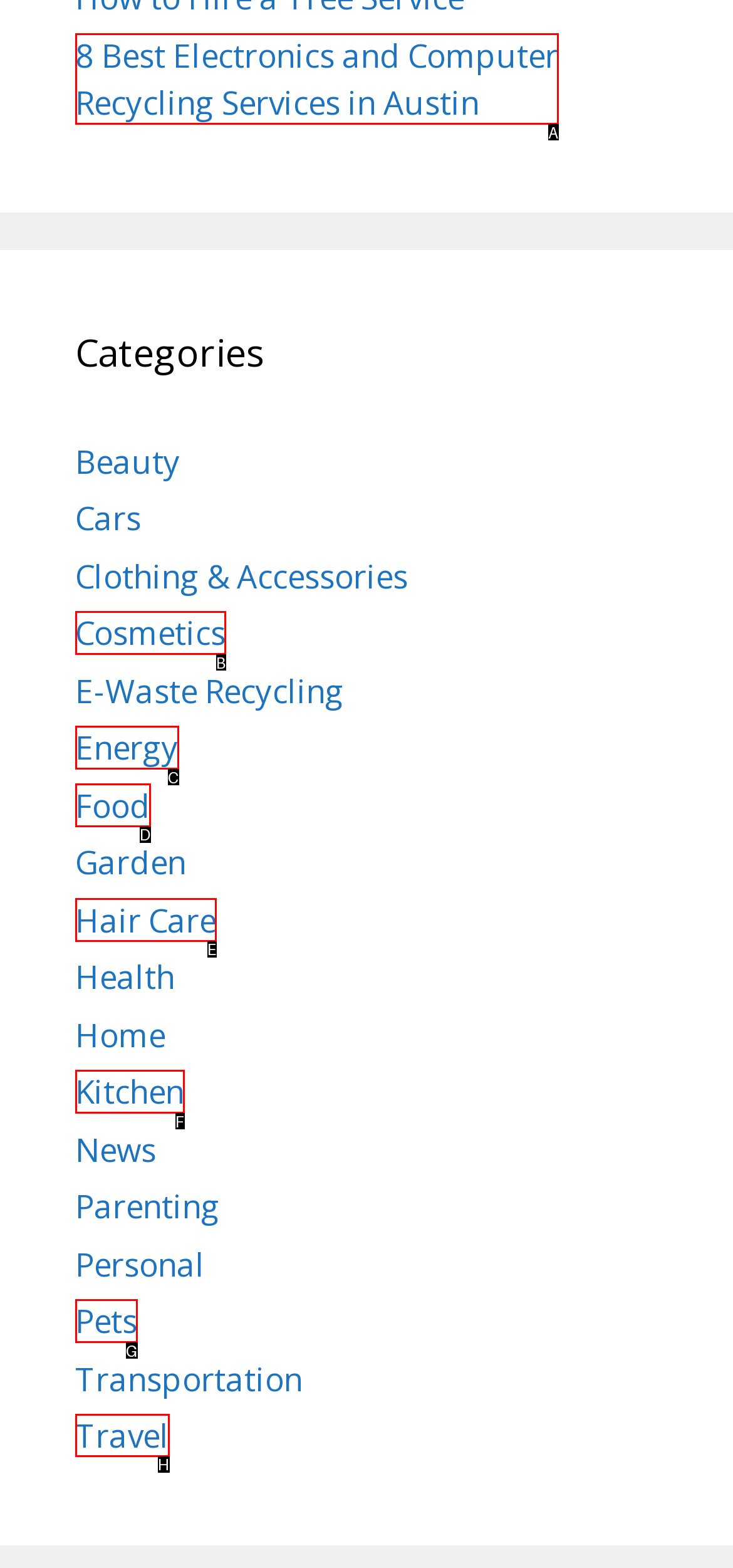Determine the letter of the UI element that will complete the task: go to Travel section
Reply with the corresponding letter.

H